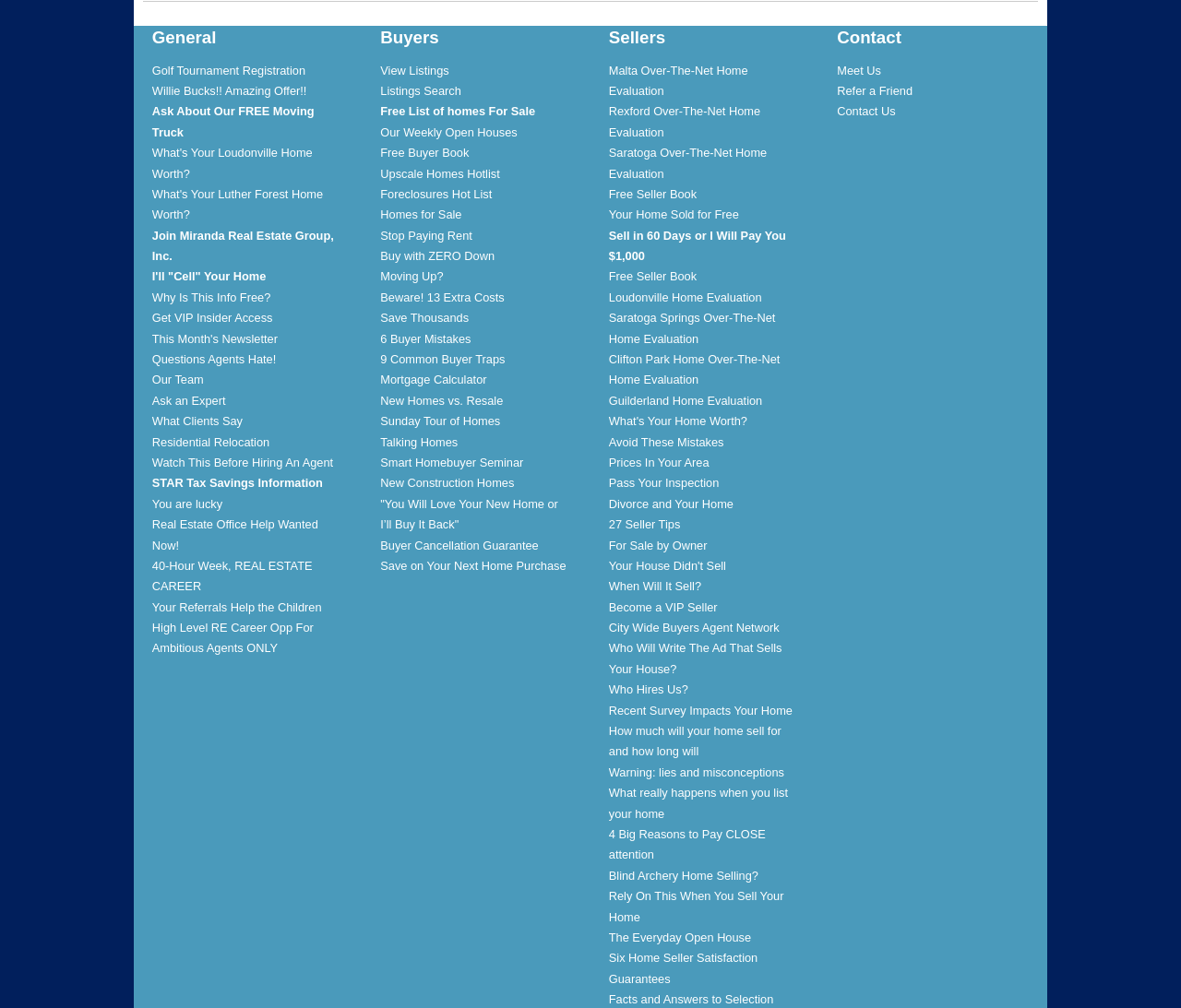Based on the image, provide a detailed response to the question:
What is the purpose of the 'Ask an Expert' link?

The 'Ask an Expert' link is likely intended for users to ask questions related to real estate, as it is located under the 'General' category and is surrounded by other links related to real estate services.